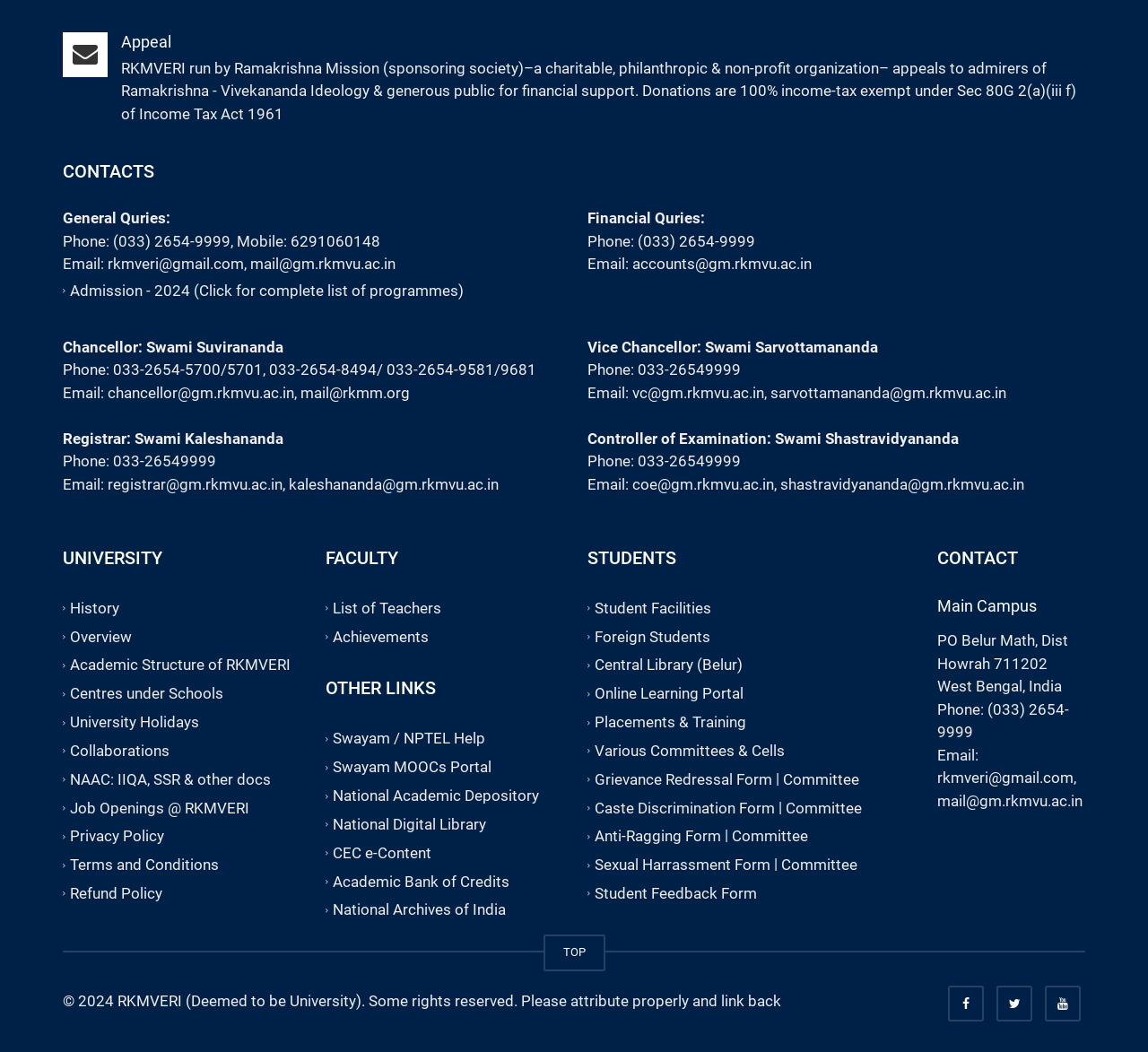What is the name of the organization appealing for financial support?
Based on the screenshot, provide your answer in one word or phrase.

Ramakrishna Mission